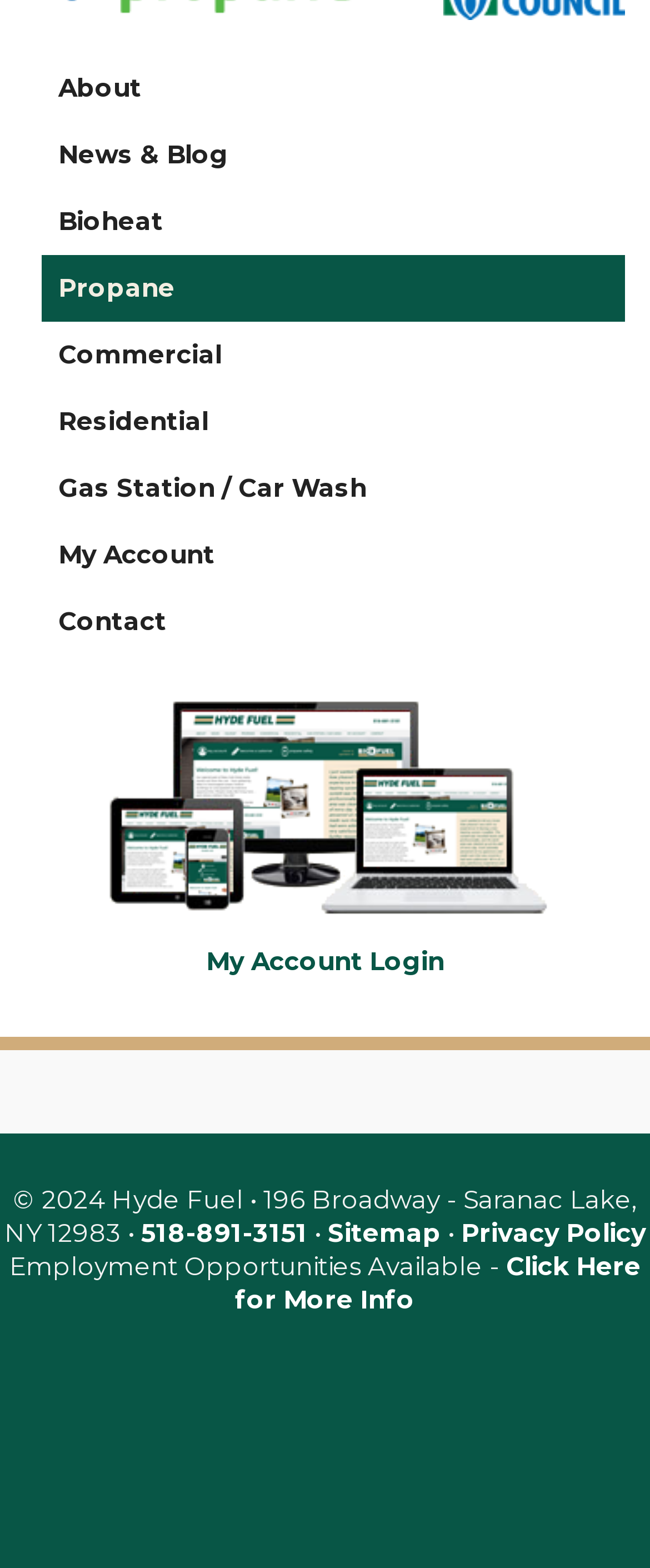Find the bounding box coordinates of the element you need to click on to perform this action: 'View 2016'. The coordinates should be represented by four float values between 0 and 1, in the format [left, top, right, bottom].

None